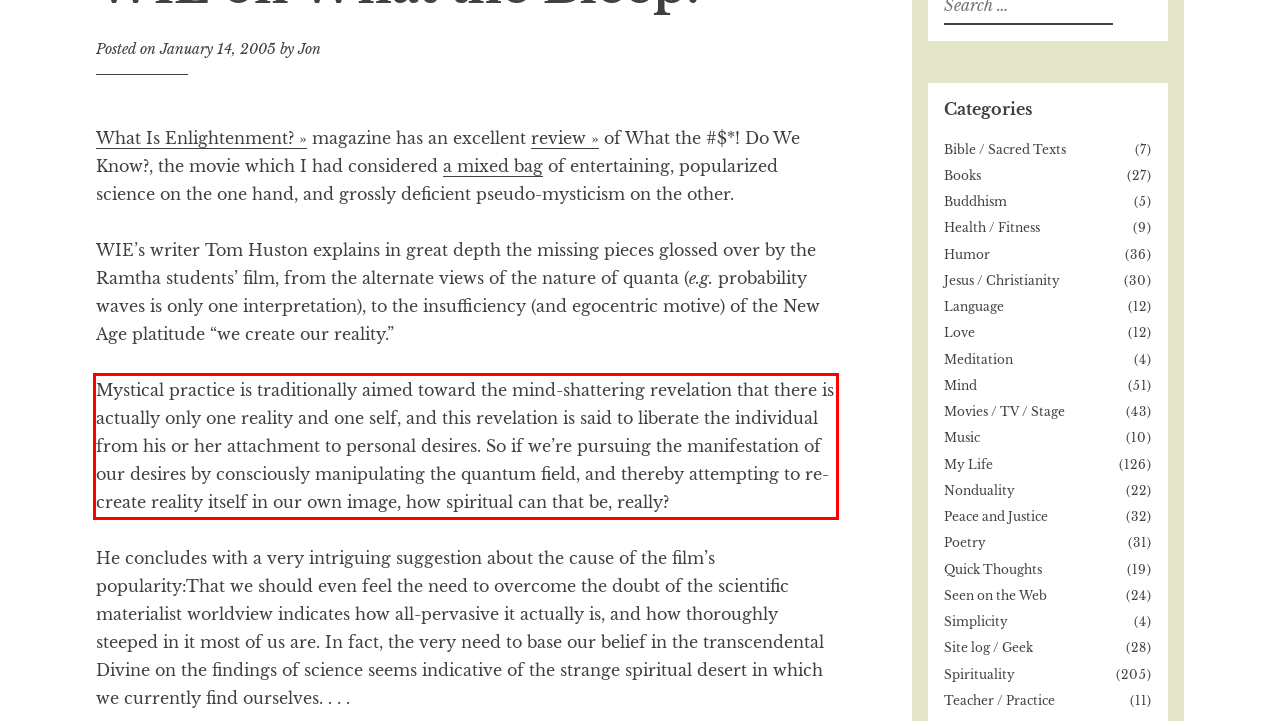Within the screenshot of the webpage, there is a red rectangle. Please recognize and generate the text content inside this red bounding box.

Mystical practice is traditionally aimed toward the mind-shattering revelation that there is actually only one reality and one self, and this revelation is said to liberate the individual from his or her attachment to personal desires. So if we’re pursuing the manifestation of our desires by consciously manipulating the quantum field, and thereby attempting to re-create reality itself in our own image, how spiritual can that be, really?